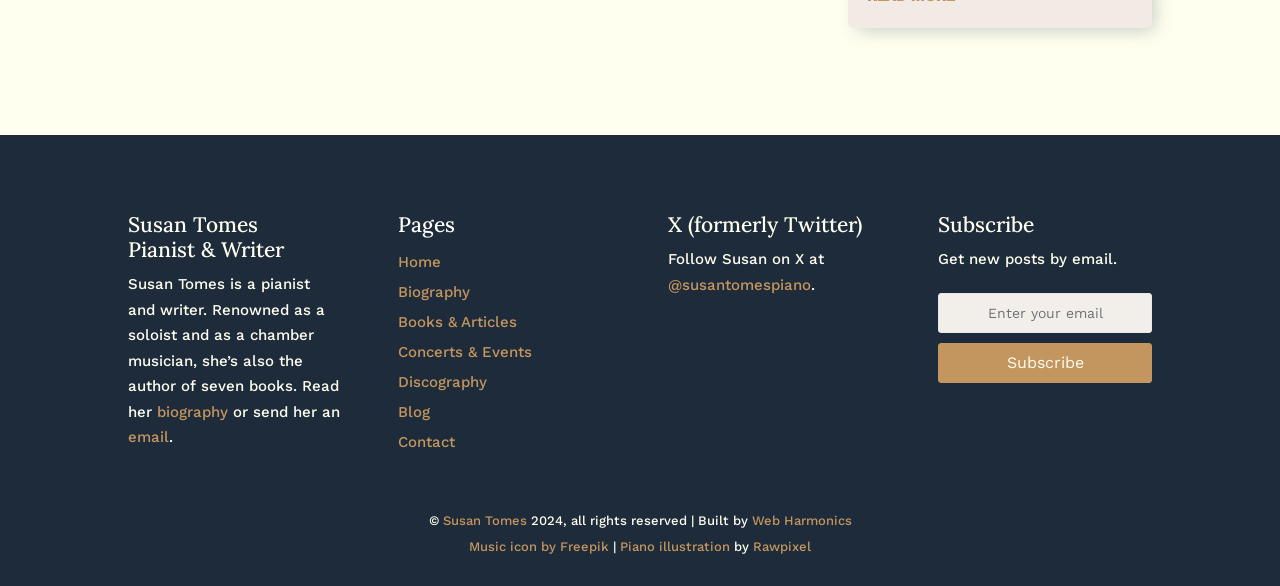Identify the bounding box coordinates of the specific part of the webpage to click to complete this instruction: "Follow Susan on X".

[0.522, 0.47, 0.634, 0.501]